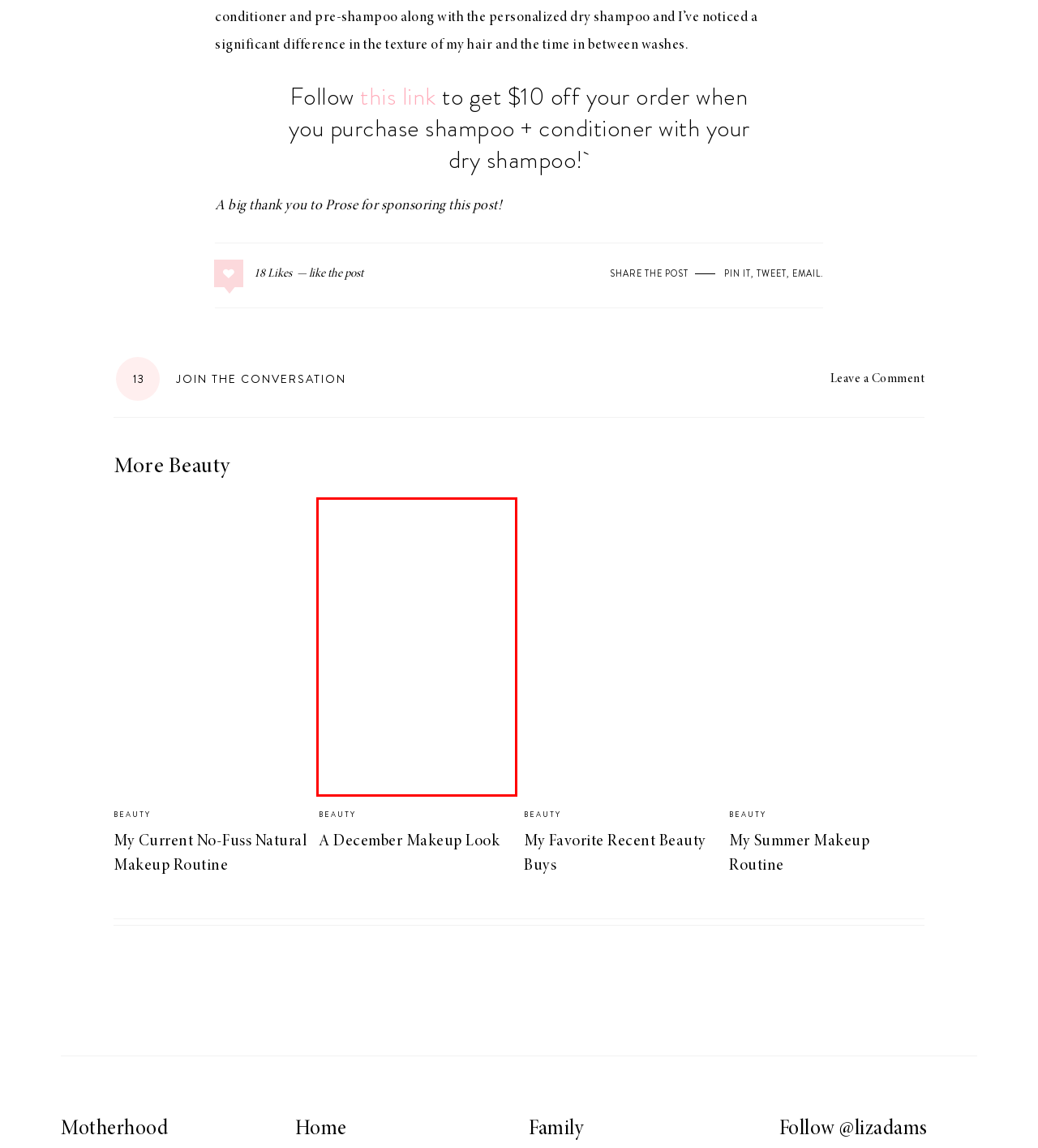Given a screenshot of a webpage with a red bounding box highlighting a UI element, choose the description that best corresponds to the new webpage after clicking the element within the red bounding box. Here are your options:
A. A December Makeup Look — Hello Adams Family
B. Family Archives — Hello Adams Family
C. My Current No-Fuss Natural Makeup Routine — Hello Adams Family
D. Our Backyard Space with HC Luxury Outdoor — Hello Adams Family
E. My Summer Makeup Routine — Hello Adams Family
F. My Favorite Recent Beauty Buys — Hello Adams Family
G. Mother's Day Gift Guide — Hello Adams Family
H. Ask Liz Archives — Hello Adams Family

A